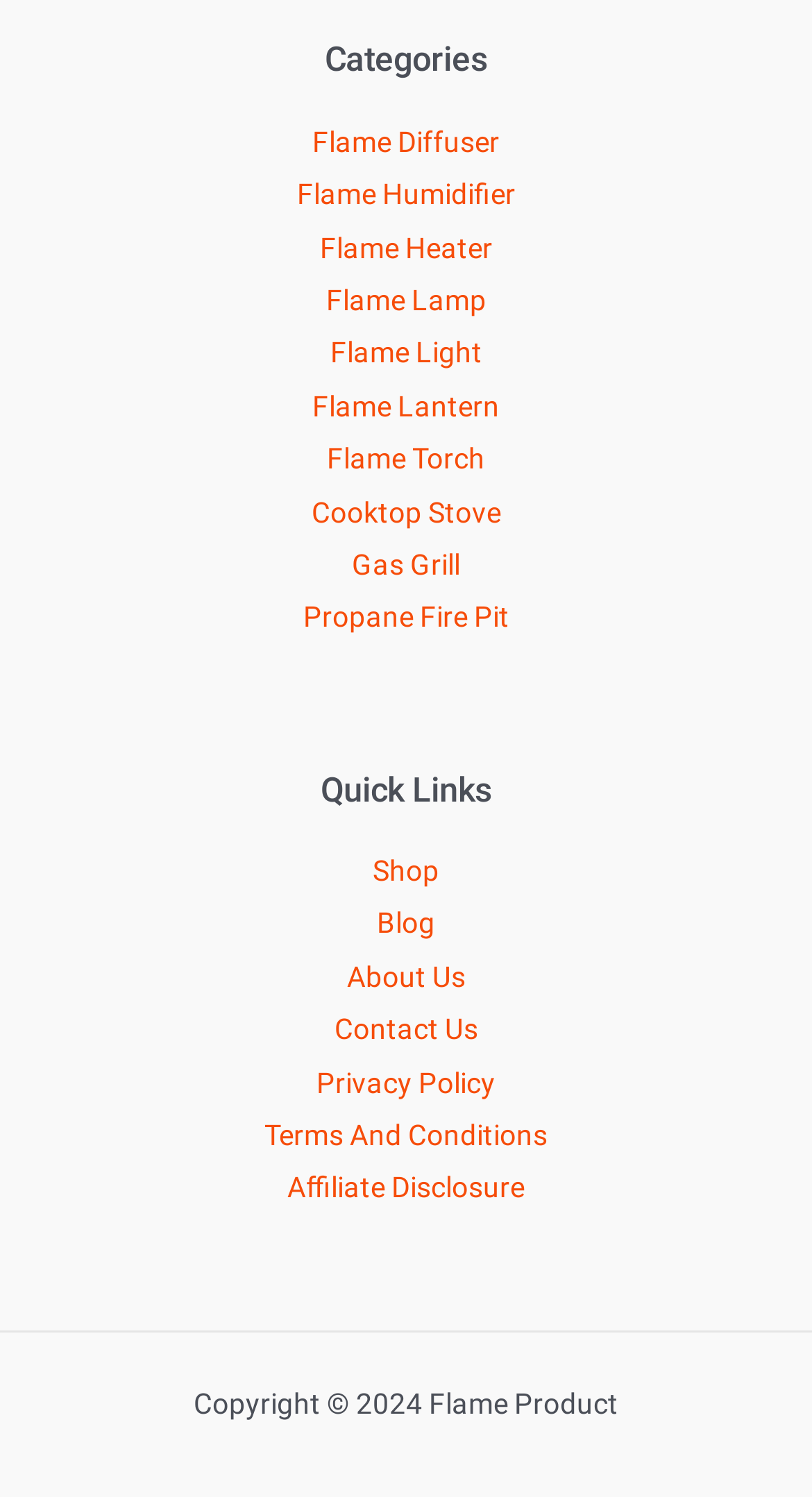Please examine the image and provide a detailed answer to the question: What year is the copyright for?

I found the copyright information at the bottom of the page, which says 'Copyright © 2024 Flame Product'. The year mentioned is 2024.